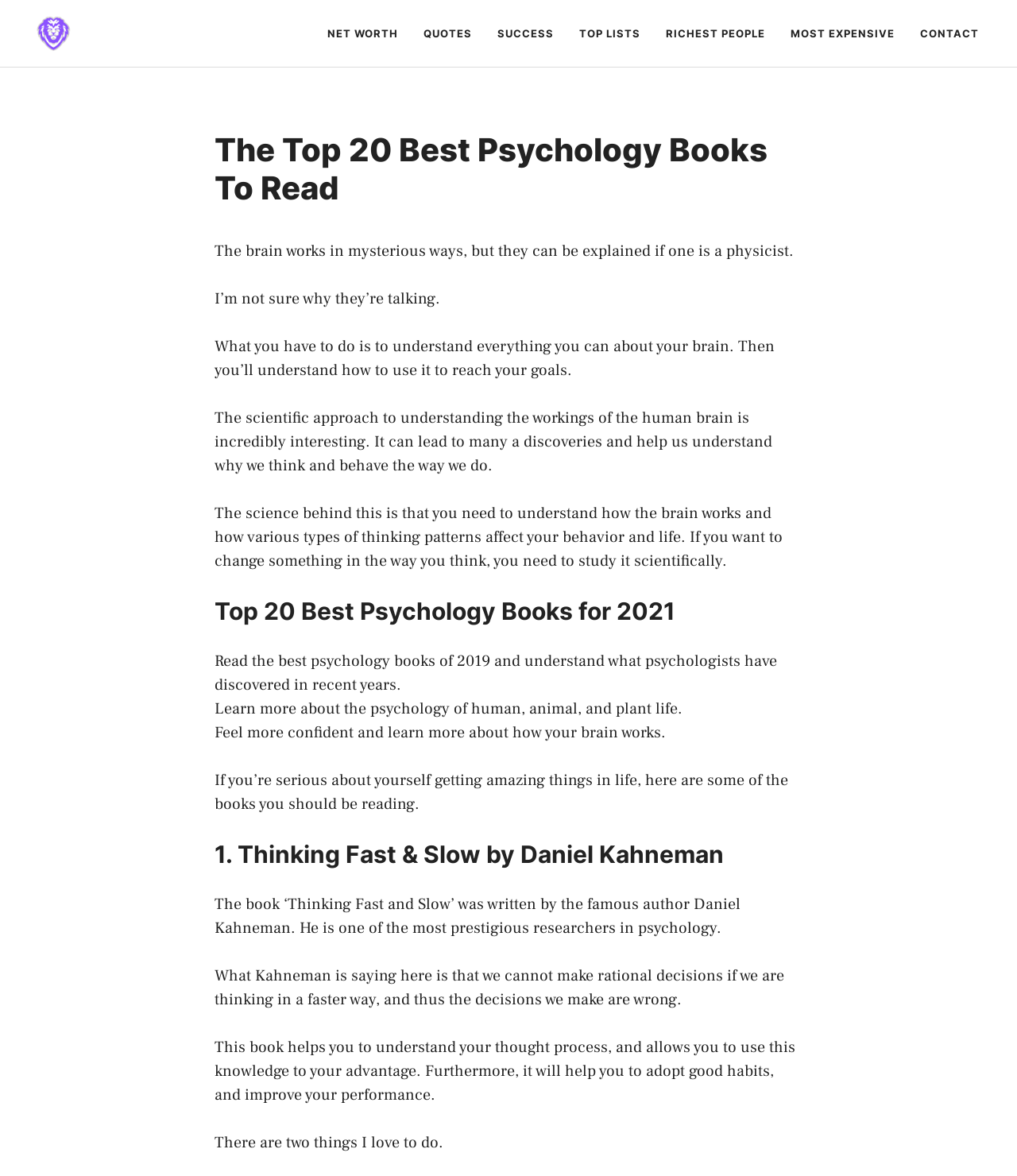What is the name of the author of the book 'Thinking Fast and Slow'?
Please give a detailed and thorough answer to the question, covering all relevant points.

The author of the book 'Thinking Fast and Slow' is mentioned in the text as Daniel Kahneman, who is described as a famous author and one of the most prestigious researchers in psychology.